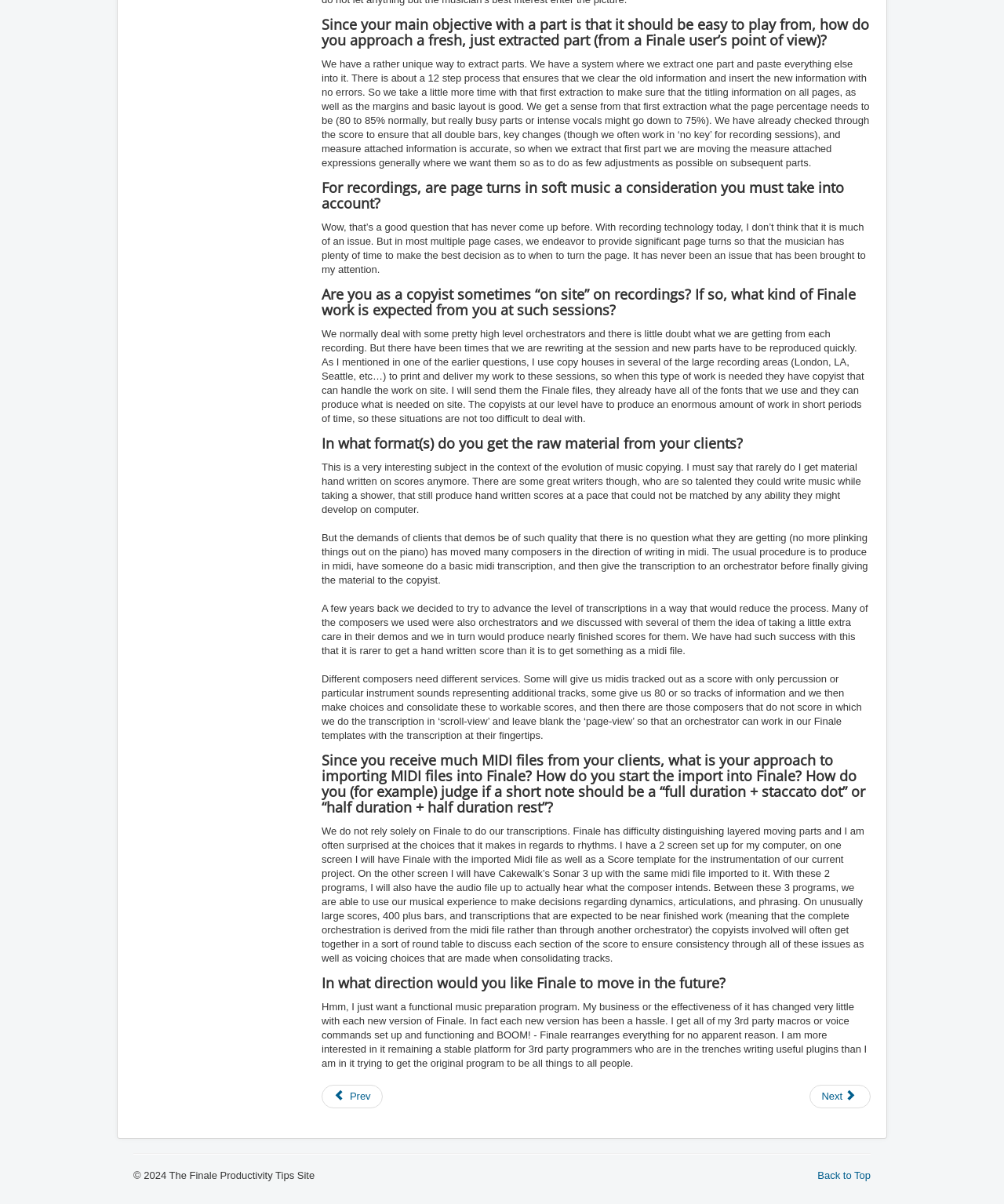Answer the following inquiry with a single word or phrase:
What is the main objective of a part in Finale?

Easy to play